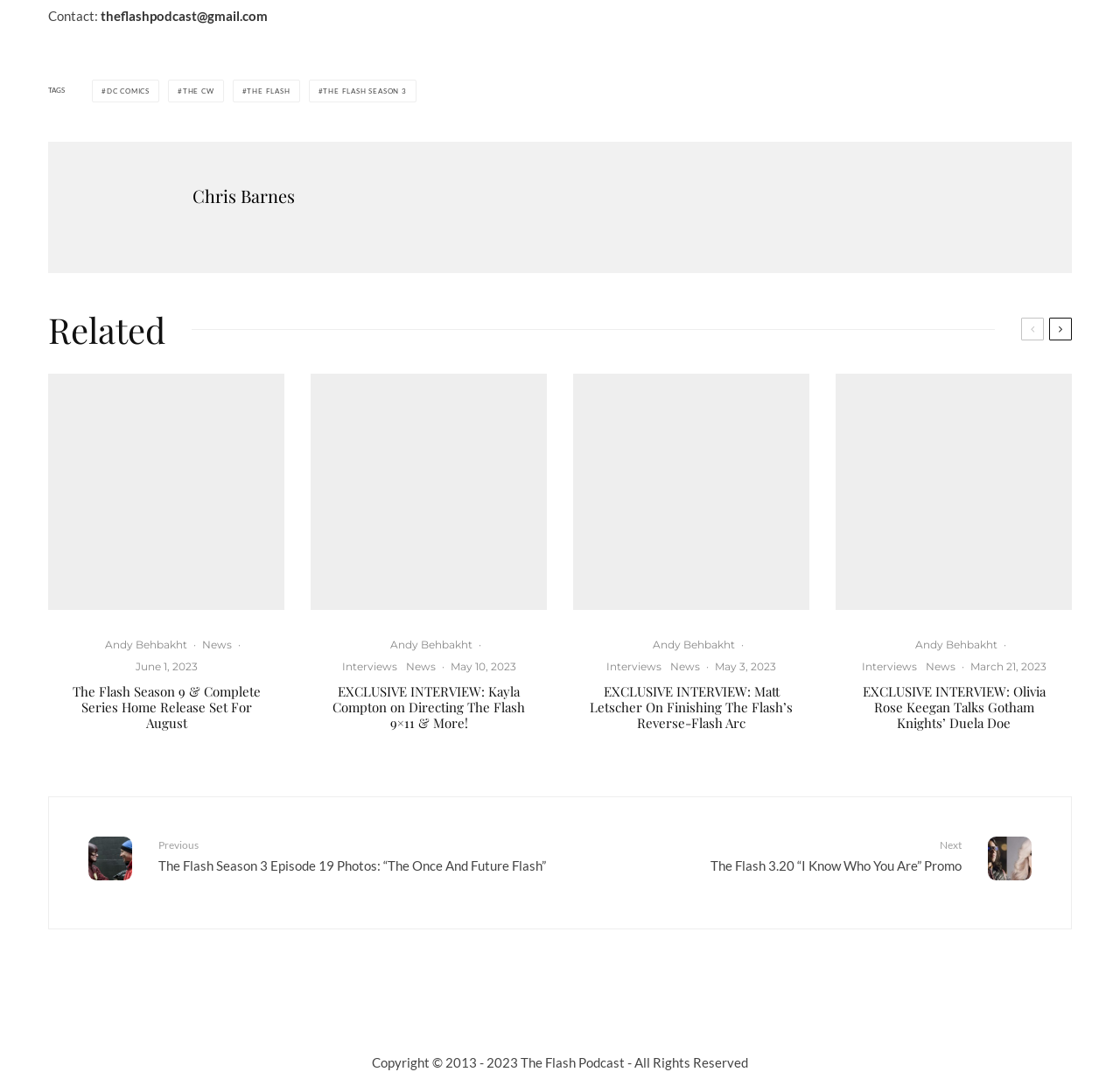Using the provided description The Flash Season 3, find the bounding box coordinates for the UI element. Provide the coordinates in (top-left x, top-left y, bottom-right x, bottom-right y) format, ensuring all values are between 0 and 1.

[0.276, 0.074, 0.372, 0.095]